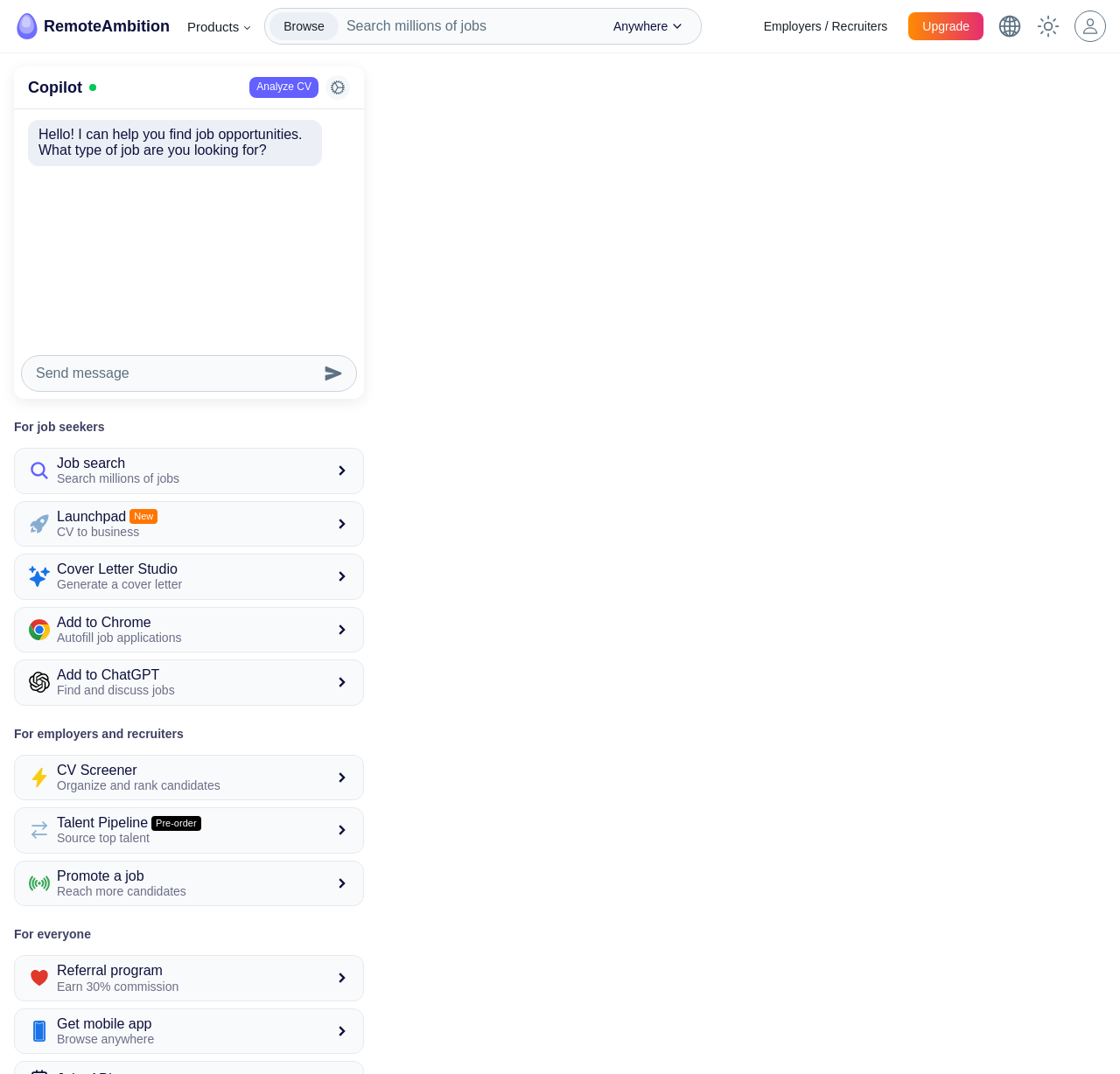Determine the bounding box coordinates for the element that should be clicked to follow this instruction: "Visit a Place". The coordinates should be given as four float numbers between 0 and 1, in the format [left, top, right, bottom].

None